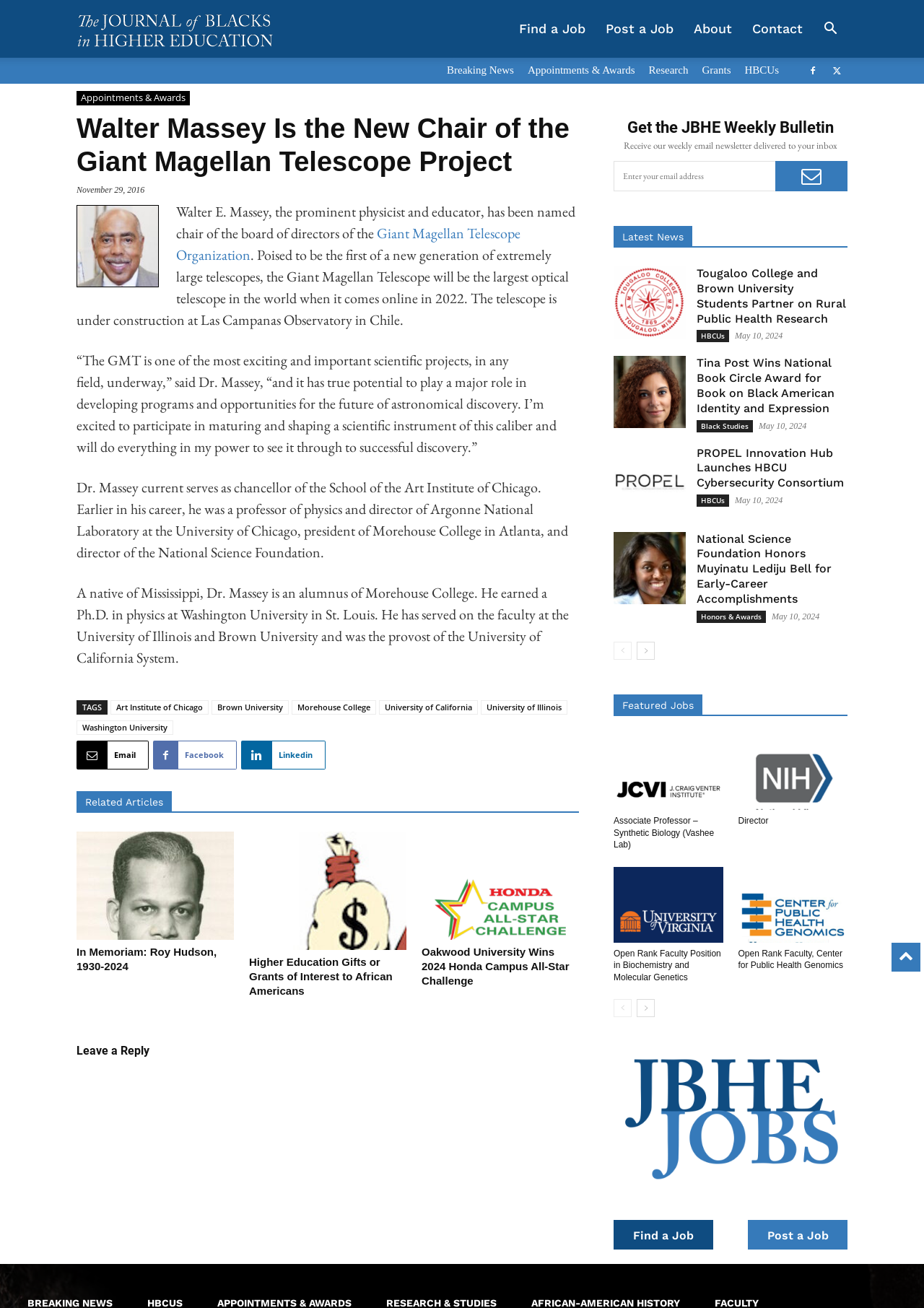Please provide a comprehensive answer to the question based on the screenshot: What is the name of the journal?

I found the answer by looking at the top-left corner of the webpage, where the logo and journal name are displayed. The text 'The Journal of Blacks in Higher Education' is written next to the logo.